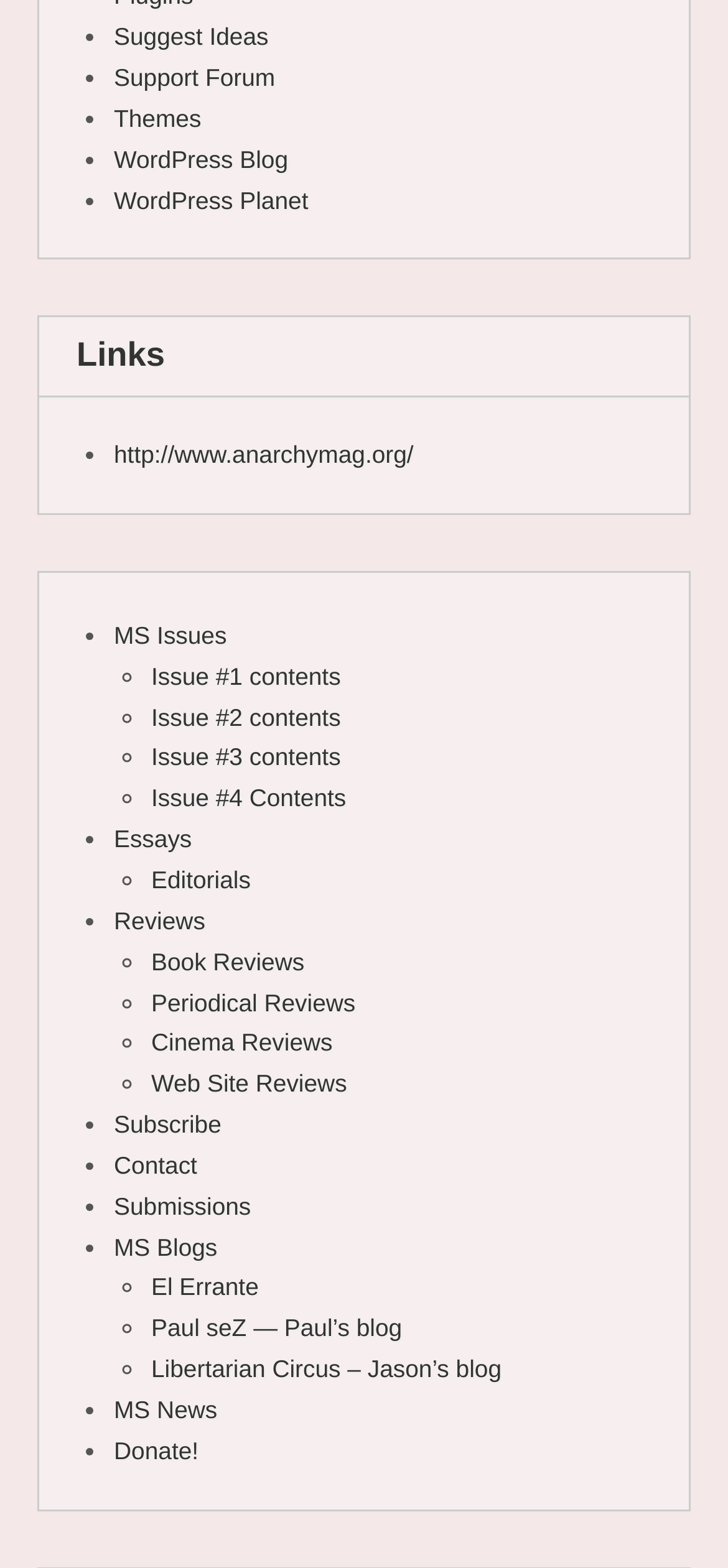Please determine the bounding box coordinates, formatted as (top-left x, top-left y, bottom-right x, bottom-right y), with all values as floating point numbers between 0 and 1. Identify the bounding box of the region described as: Issue #4 Contents

[0.208, 0.5, 0.475, 0.518]